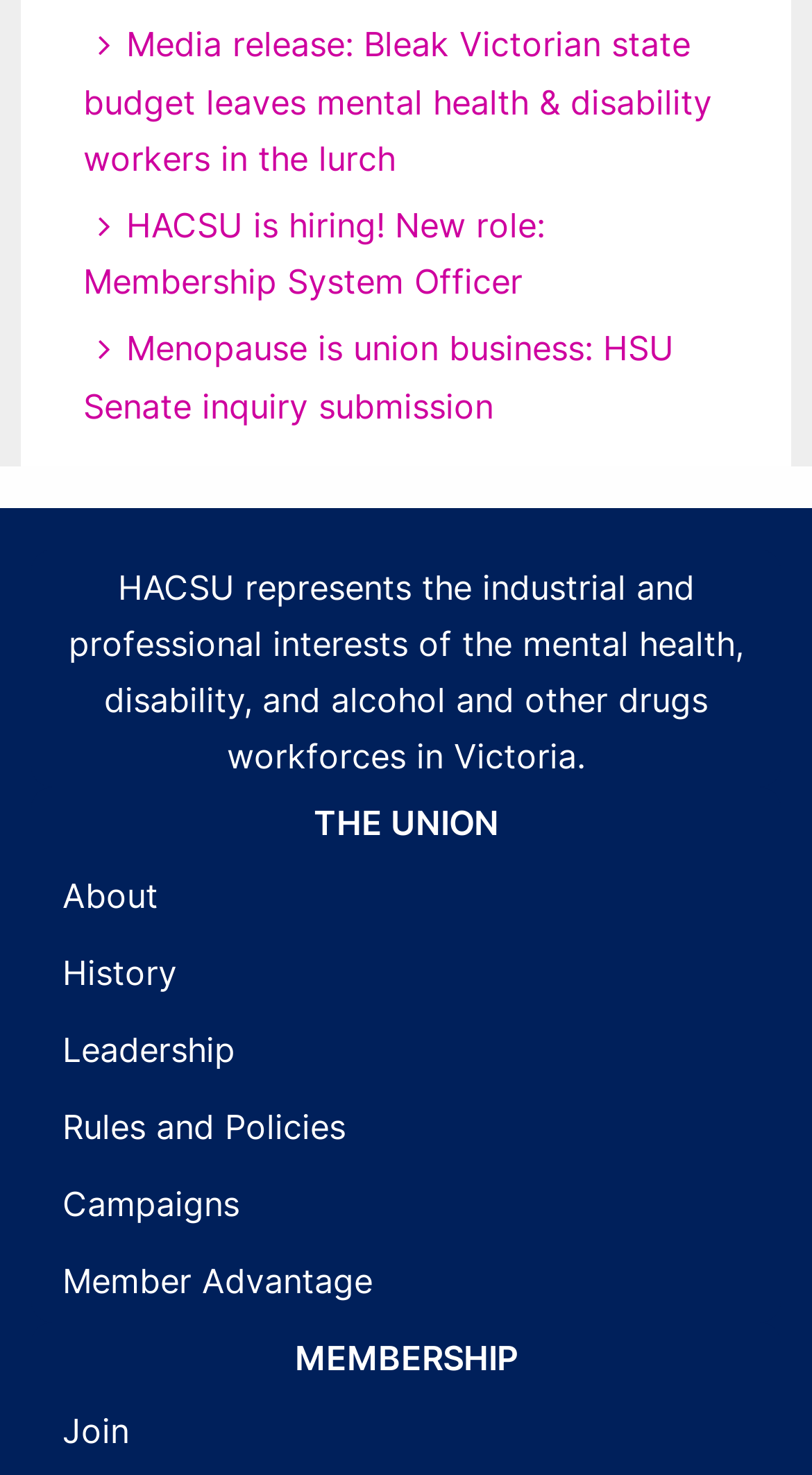Please determine the bounding box coordinates of the element to click on in order to accomplish the following task: "Learn about membership". Ensure the coordinates are four float numbers ranging from 0 to 1, i.e., [left, top, right, bottom].

[0.064, 0.903, 0.936, 0.937]